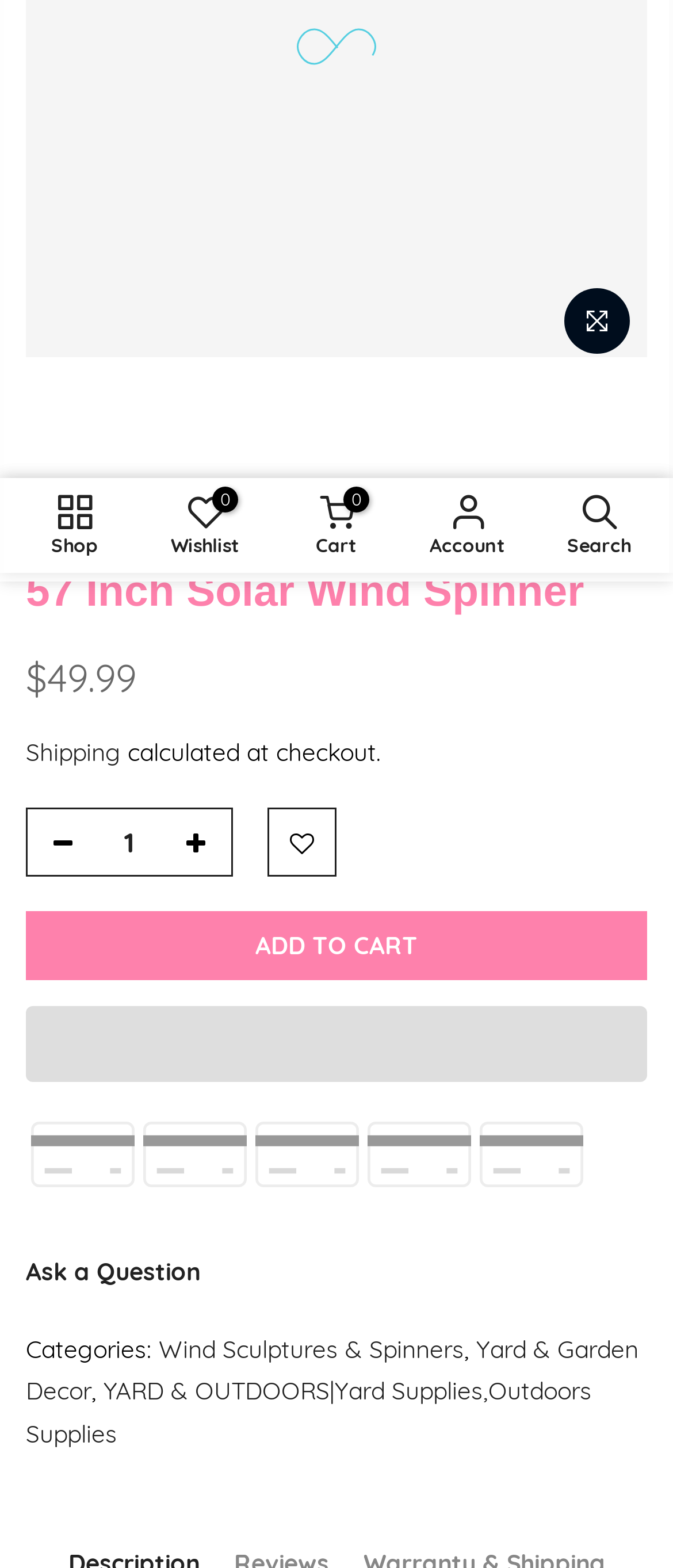Using the provided description YARD & OUTDOORS|Yard Supplies,Outdoors Supplies, find the bounding box coordinates for the UI element. Provide the coordinates in (top-left x, top-left y, bottom-right x, bottom-right y) format, ensuring all values are between 0 and 1.

[0.038, 0.878, 0.879, 0.924]